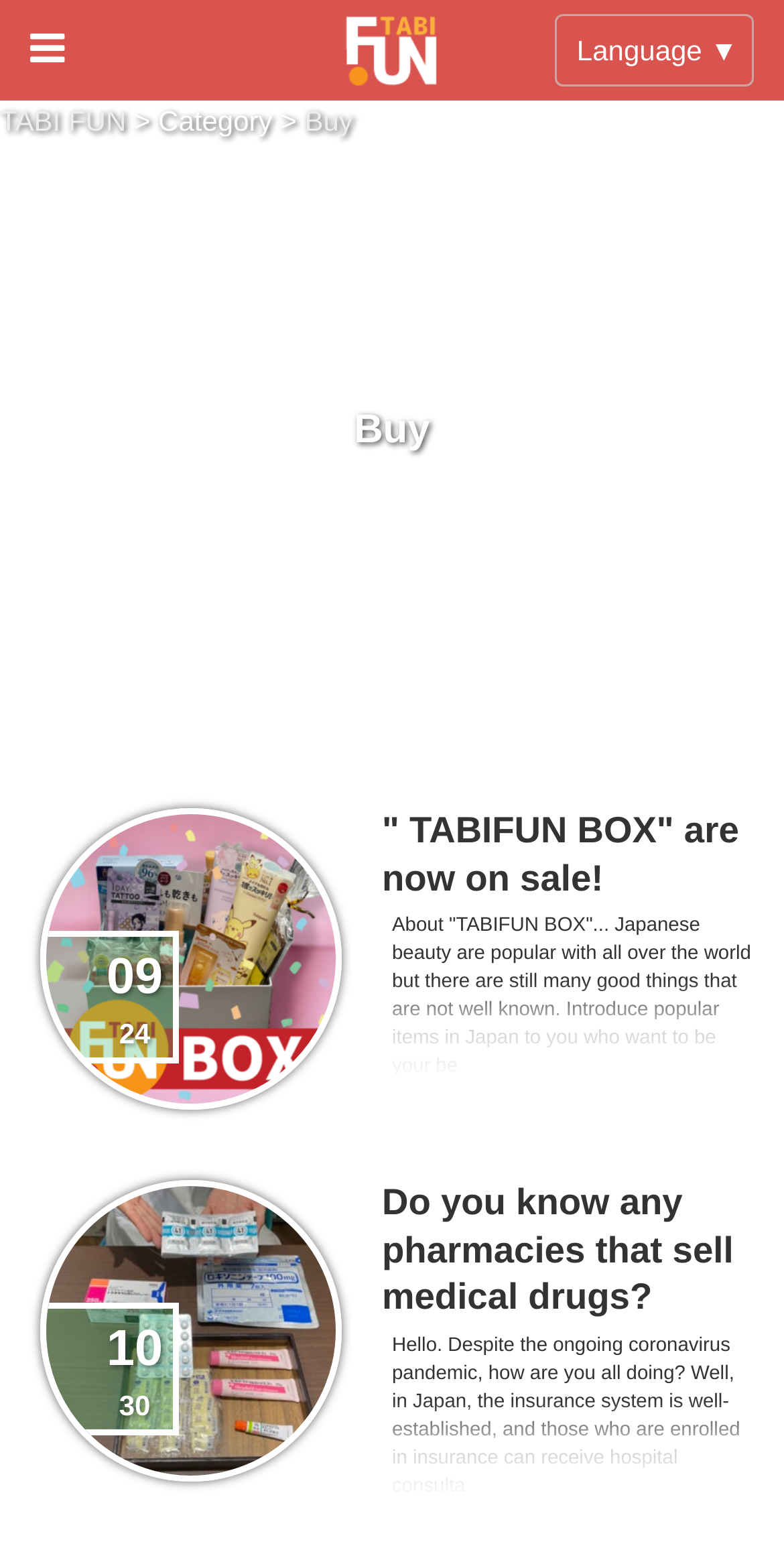Find the UI element described as: "TABI FUN" and predict its bounding box coordinates. Ensure the coordinates are four float numbers between 0 and 1, [left, top, right, bottom].

[0.0, 0.067, 0.161, 0.088]